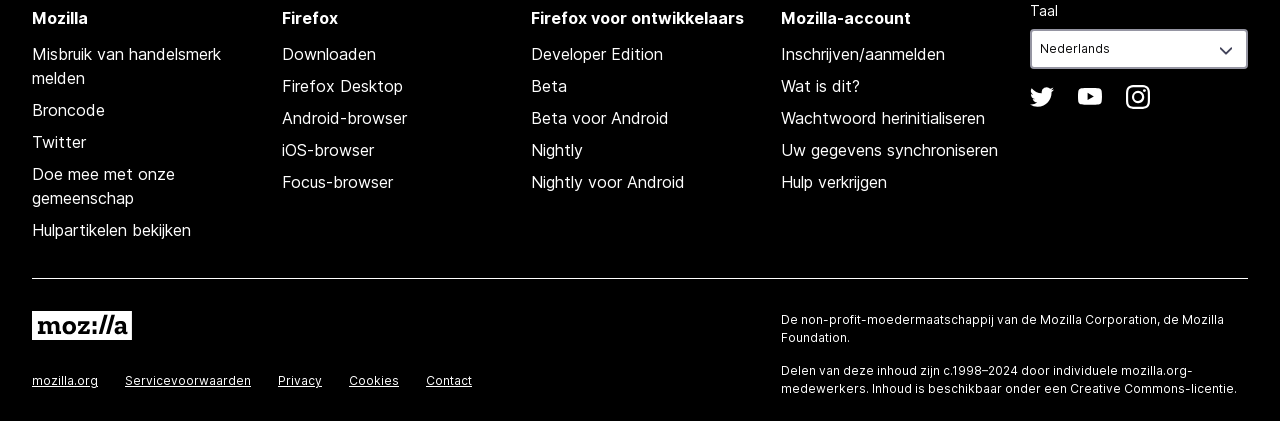Locate the coordinates of the bounding box for the clickable region that fulfills this instruction: "Switch to Twitter".

[0.025, 0.314, 0.067, 0.361]